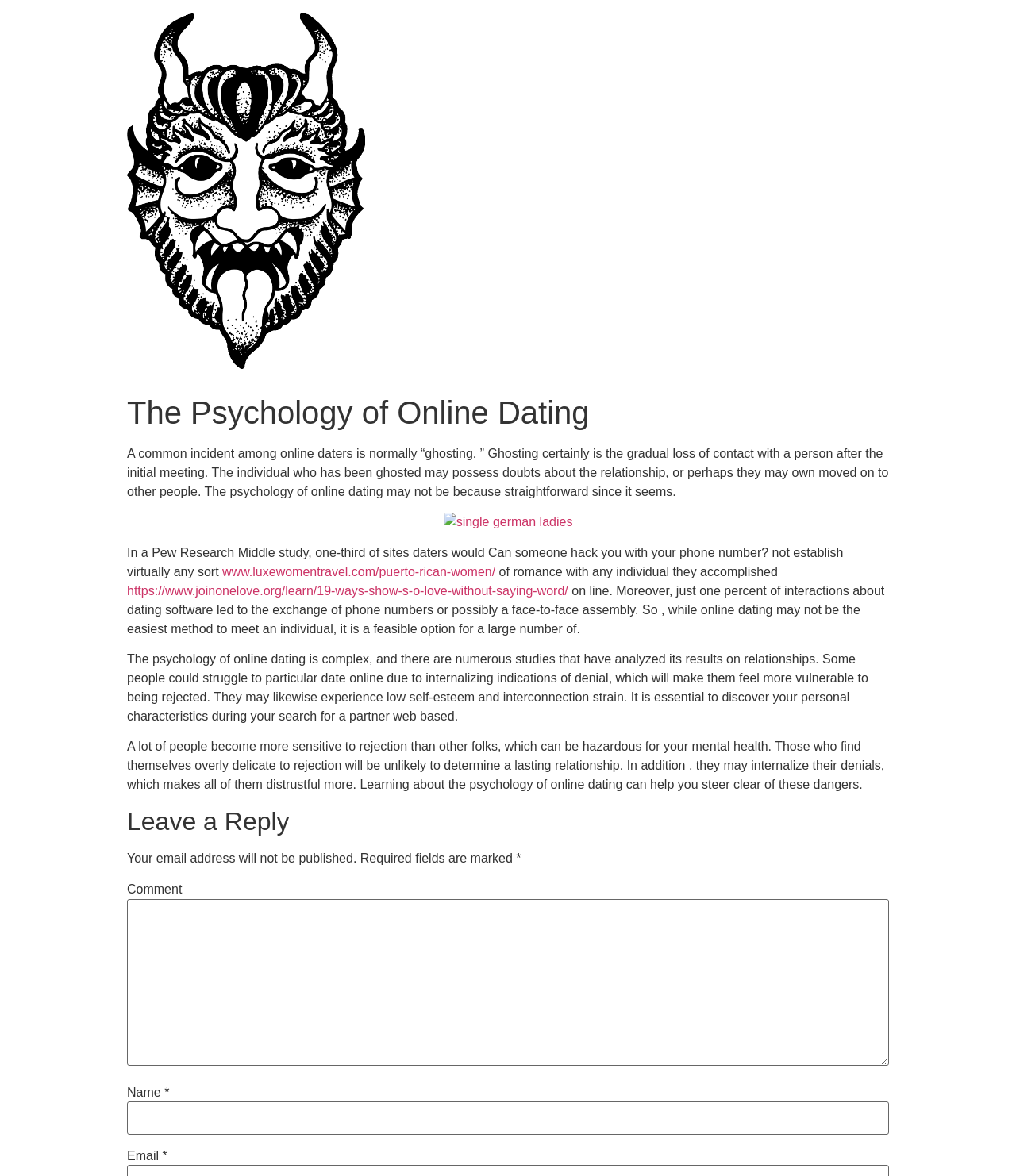What percentage of online daters do not establish romance?
Please respond to the question with a detailed and informative answer.

According to a Pew Research Center study mentioned on the webpage, one-third of online daters do not establish any sort of romance with the individuals they meet online.